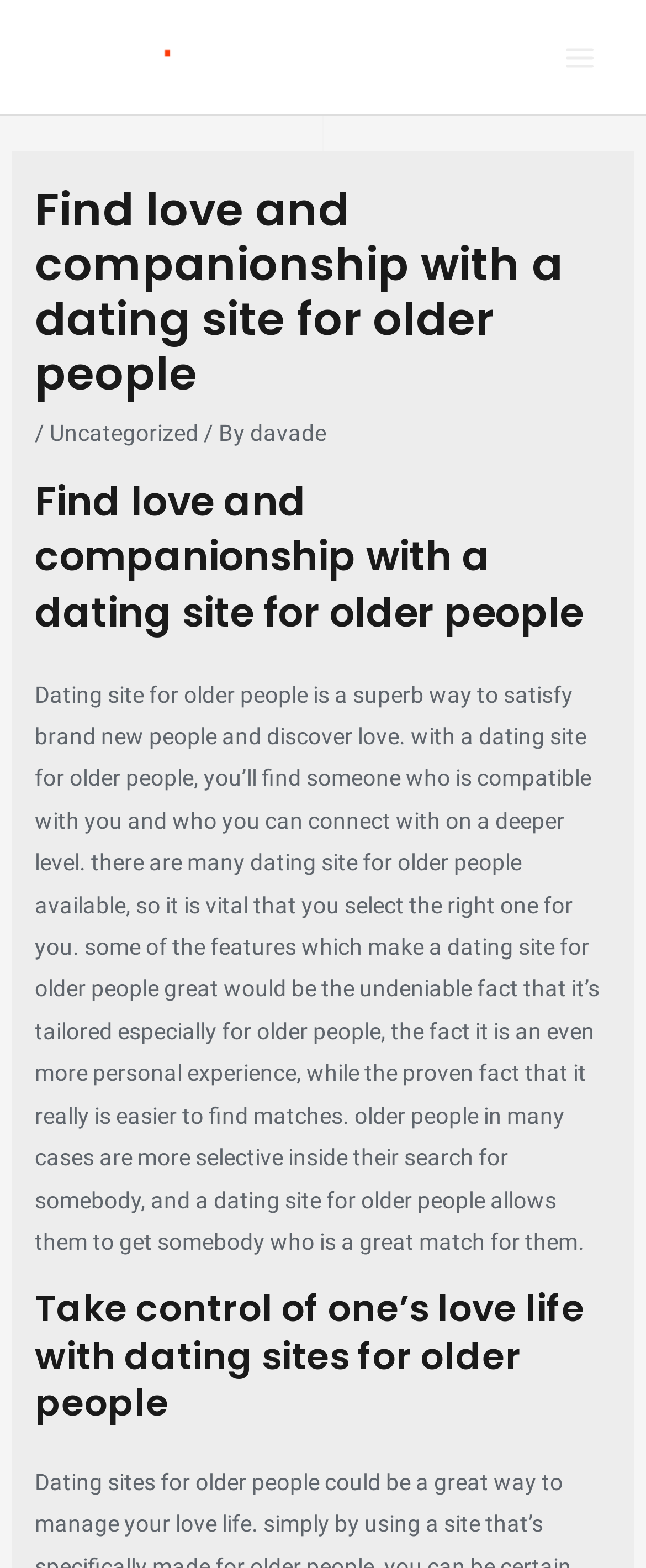Use a single word or phrase to answer the question:
What is the main feature of a dating site for older people?

Tailored for older people